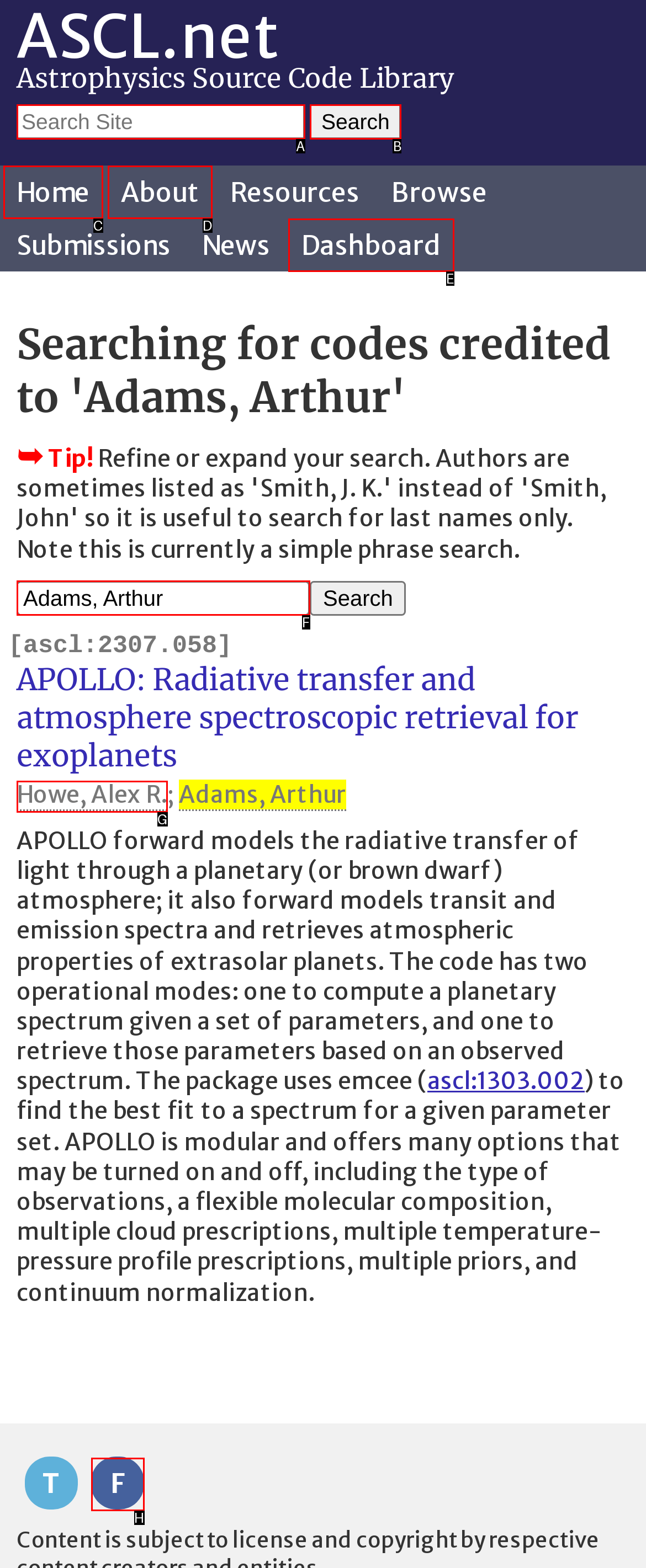From the given choices, determine which HTML element matches the description: Howe, Alex R.. Reply with the appropriate letter.

G